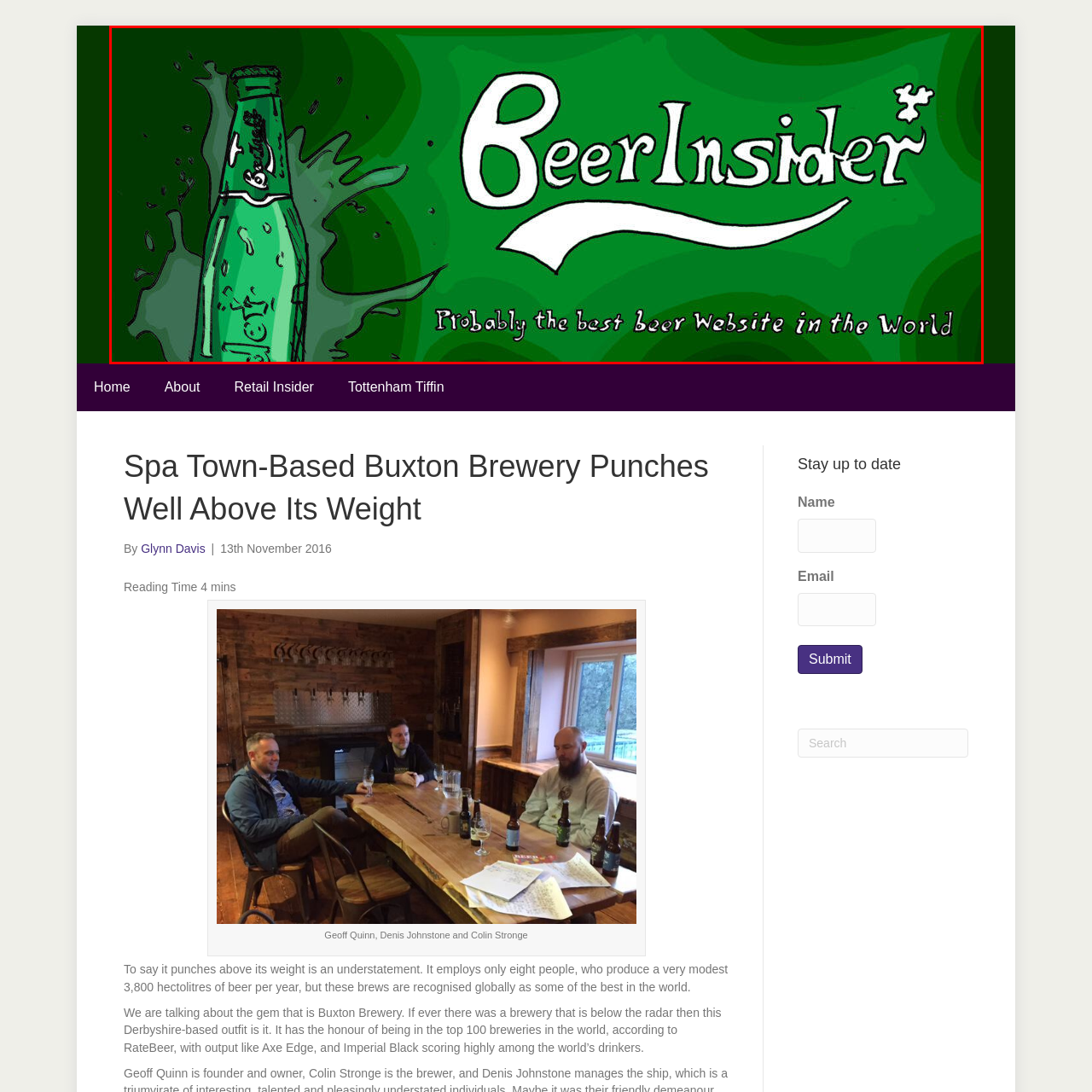Provide an elaborate description of the image marked by the red boundary.

The image prominently features the logo of "Beer Insider," presented against a vibrant green backdrop that evokes a sense of freshness and enthusiasm for beer culture. The logo showcases a stylized, cartoonish green bottle, suggesting a playful approach to the subject matter. Above the bottle, the name "Beer Insider" is rendered in a bold, whimsical font, capturing attention with its casual yet confident flair. Below the logo, the tagline reads, "Probably the best beer Website in the World," hinting at a fun, self-assured ethos that invites beer enthusiasts to explore a wealth of information. This colorful and engaging design reflects the spirited community surrounding craft beer and the informative content offered on the site.